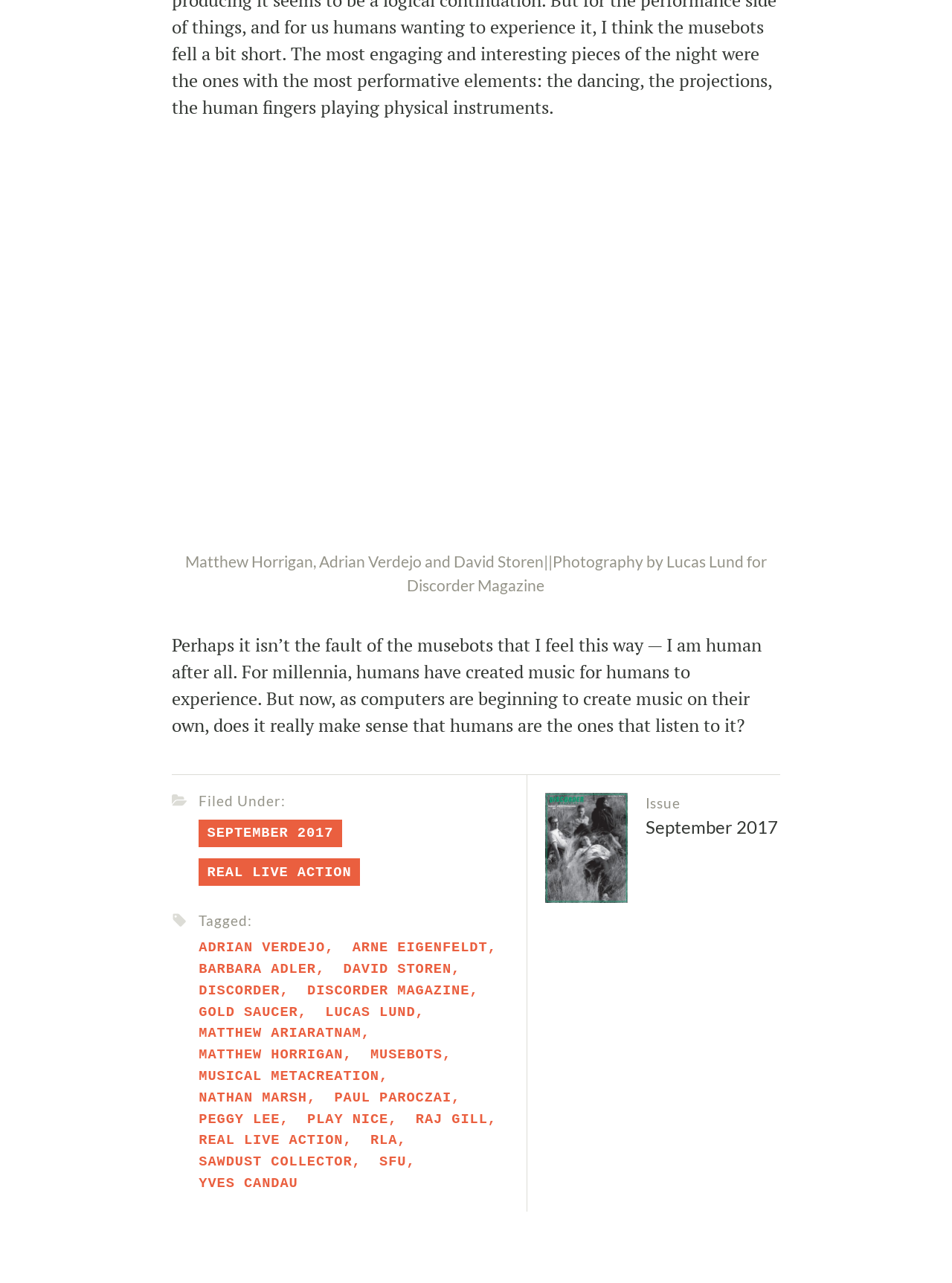Identify the bounding box coordinates of the clickable region to carry out the given instruction: "Click on the 'SEPTEMBER 2017' link".

[0.209, 0.639, 0.359, 0.66]